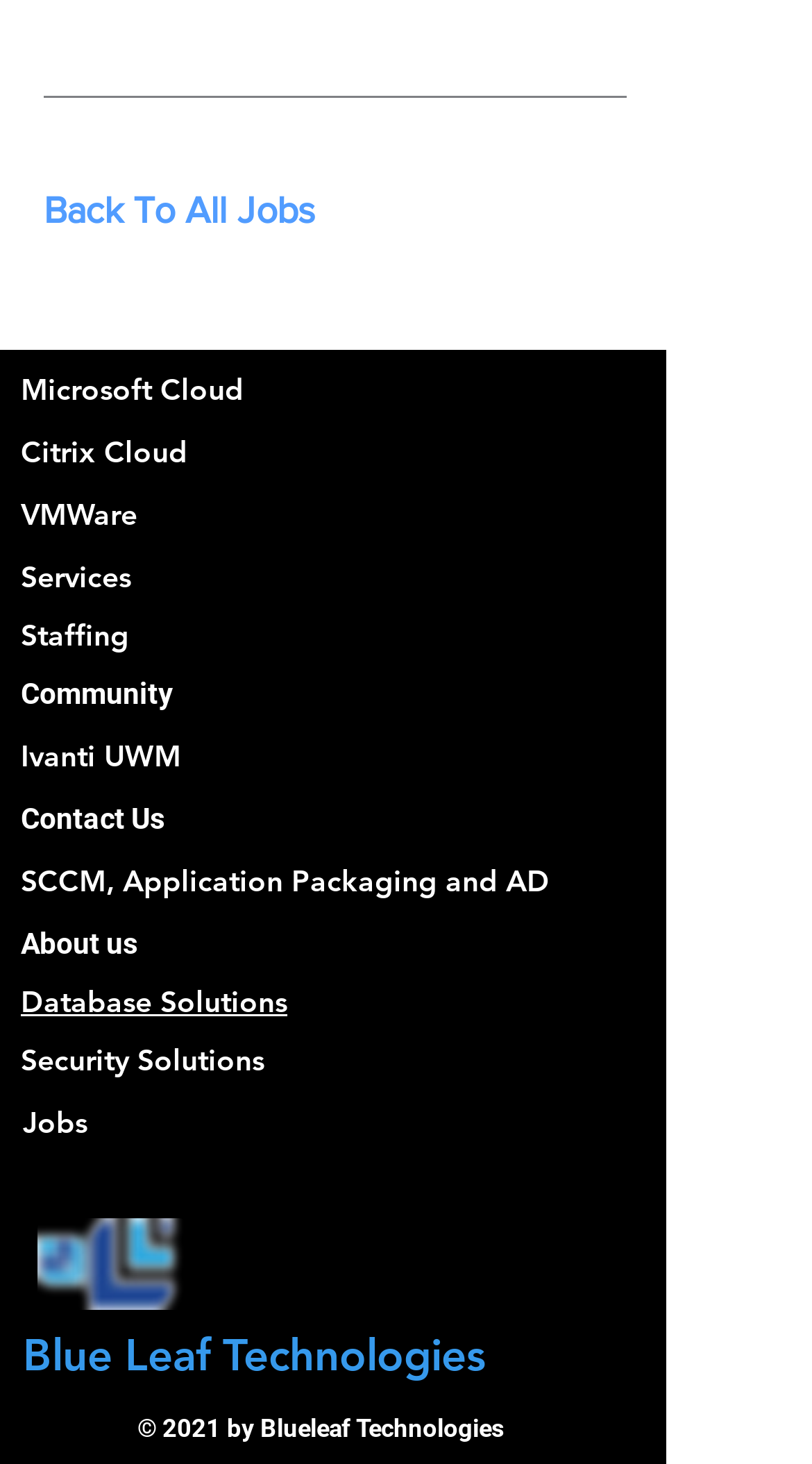Can you determine the bounding box coordinates of the area that needs to be clicked to fulfill the following instruction: "Click on Microsoft Cloud"?

[0.026, 0.253, 0.3, 0.279]